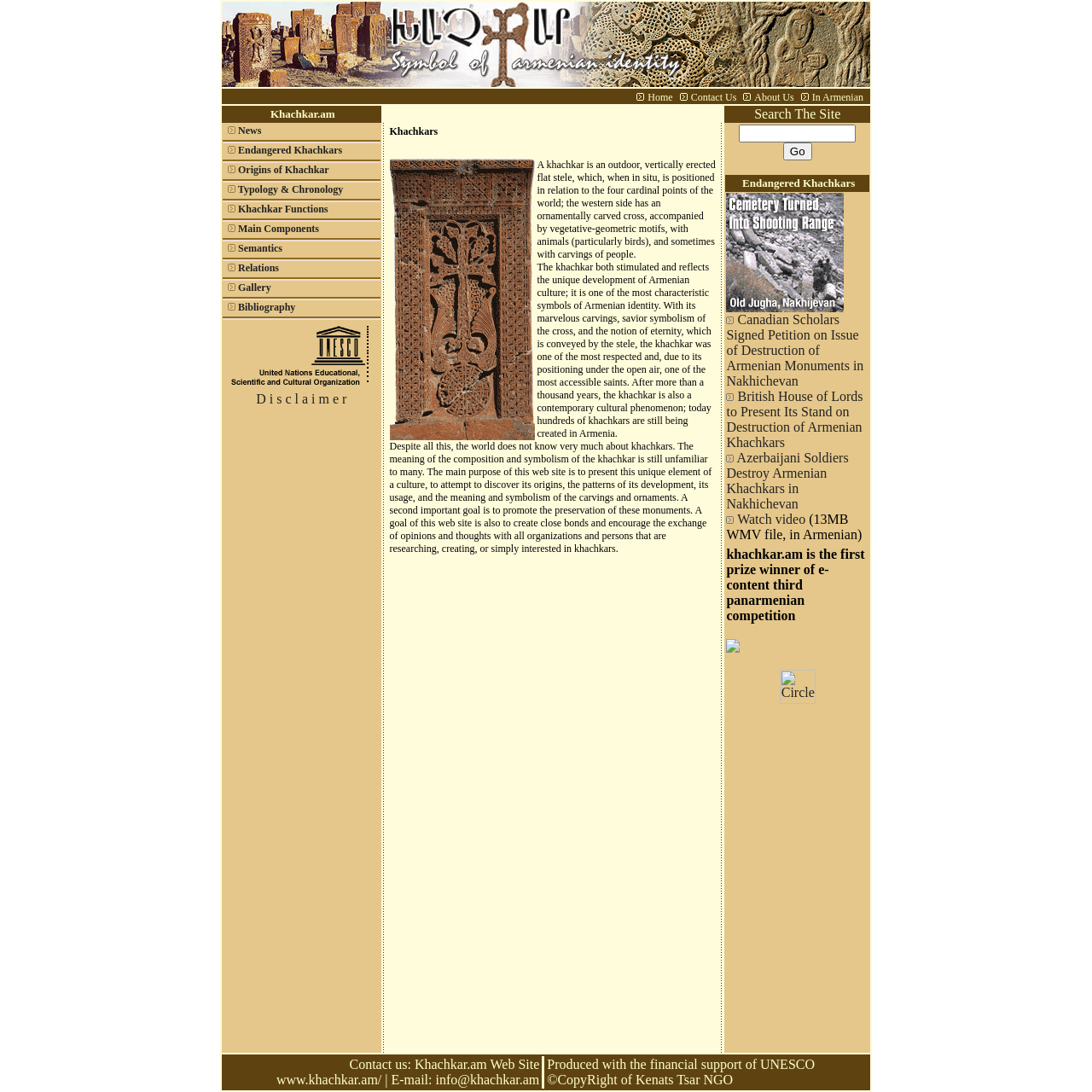Provide a one-word or short-phrase answer to the question:
What is the goal of this website?

To promote preservation of khachkars